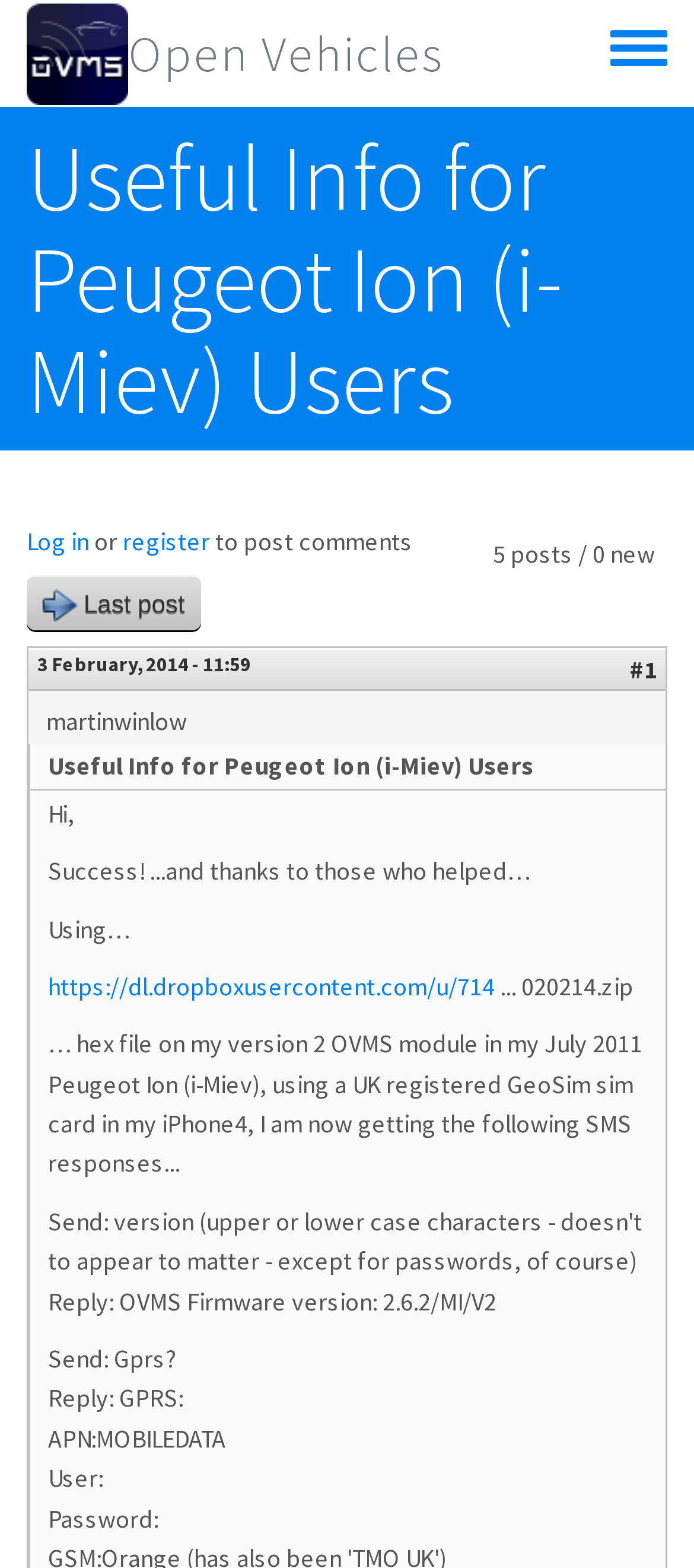Provide the bounding box coordinates of the UI element that matches the description: "Log in".

[0.038, 0.335, 0.128, 0.356]